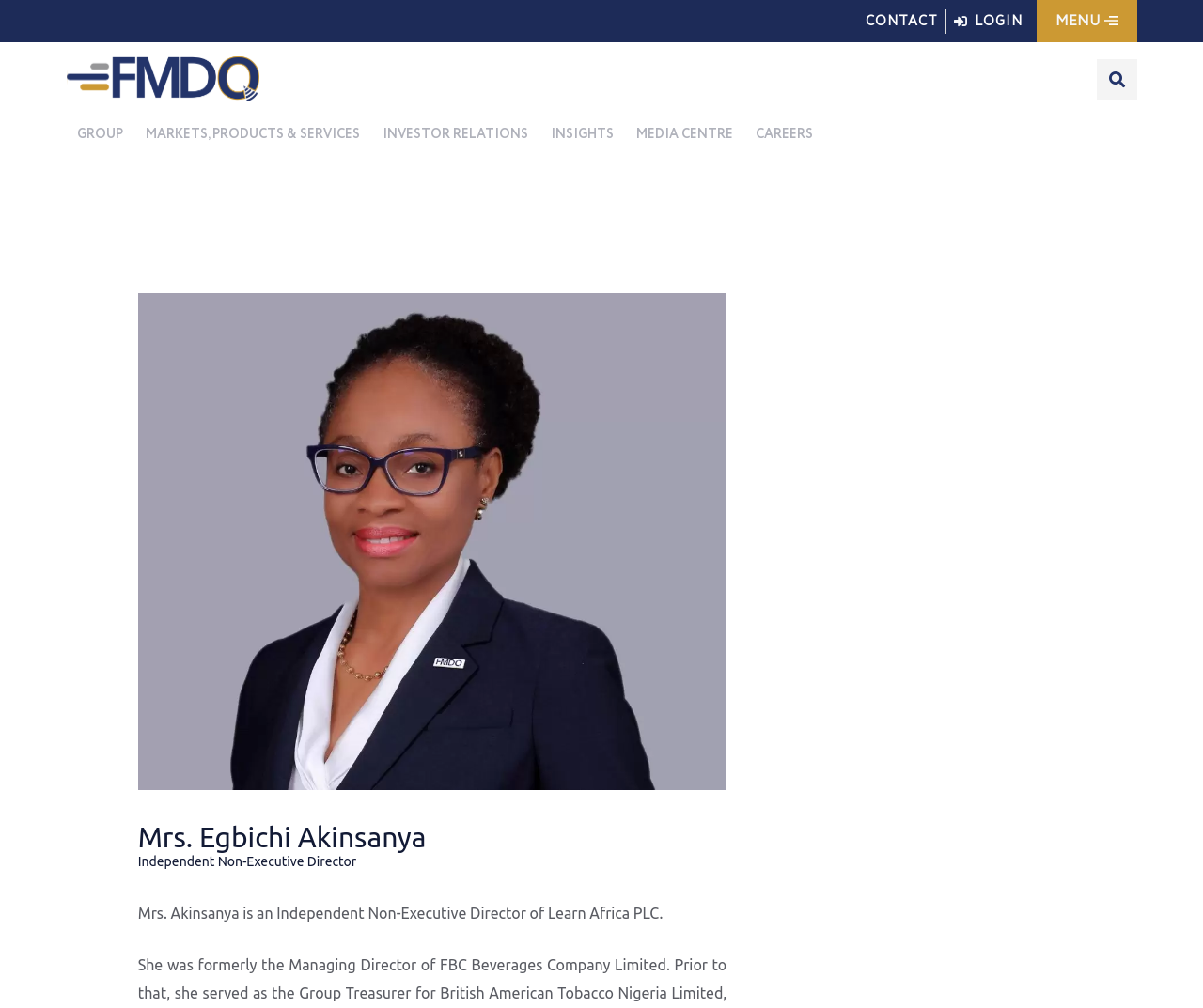Pinpoint the bounding box coordinates of the clickable area needed to execute the instruction: "login to the website". The coordinates should be specified as four float numbers between 0 and 1, i.e., [left, top, right, bottom].

[0.793, 0.009, 0.85, 0.033]